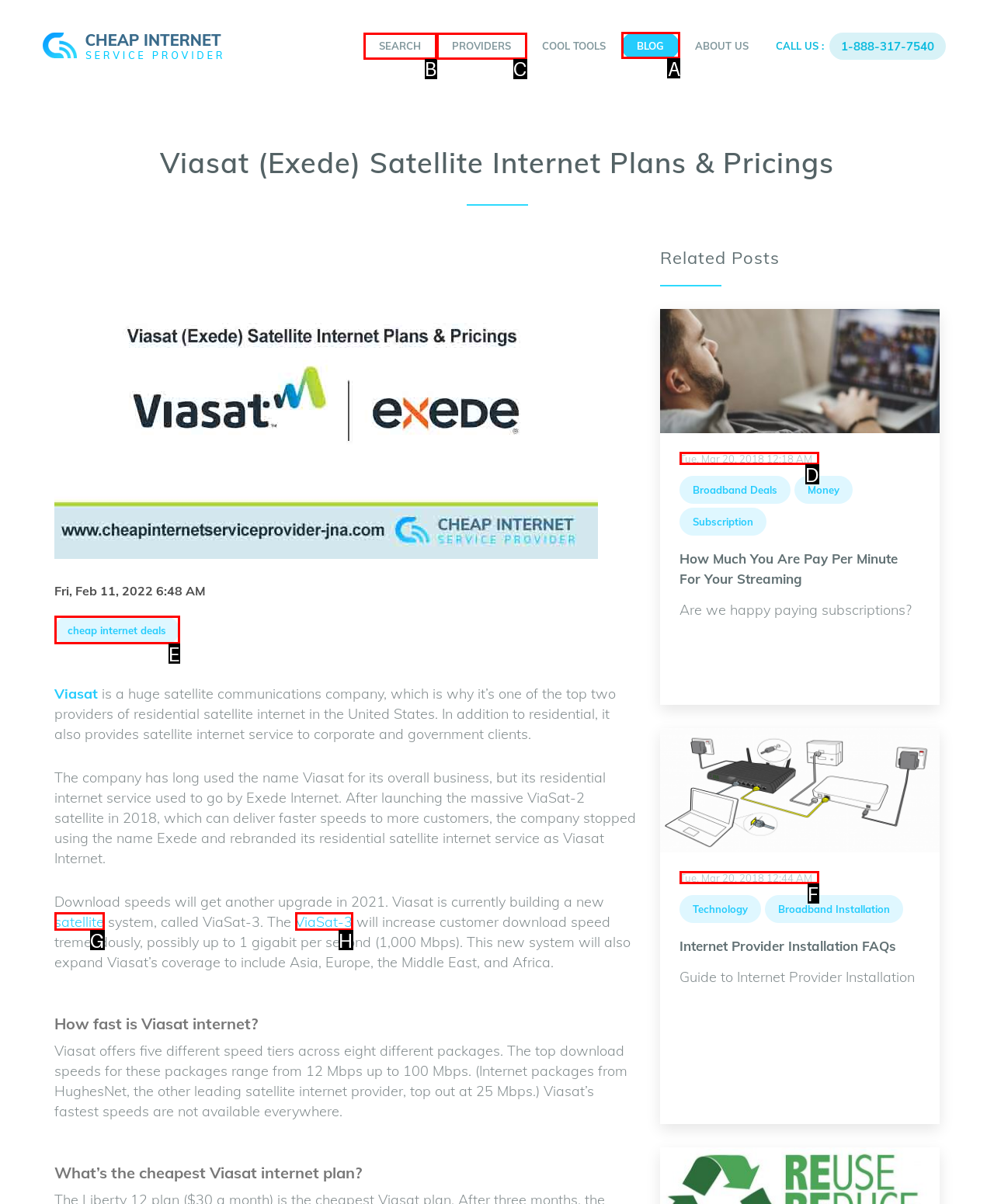Identify the letter of the UI element I need to click to carry out the following instruction: Check the 'BLOG'

A